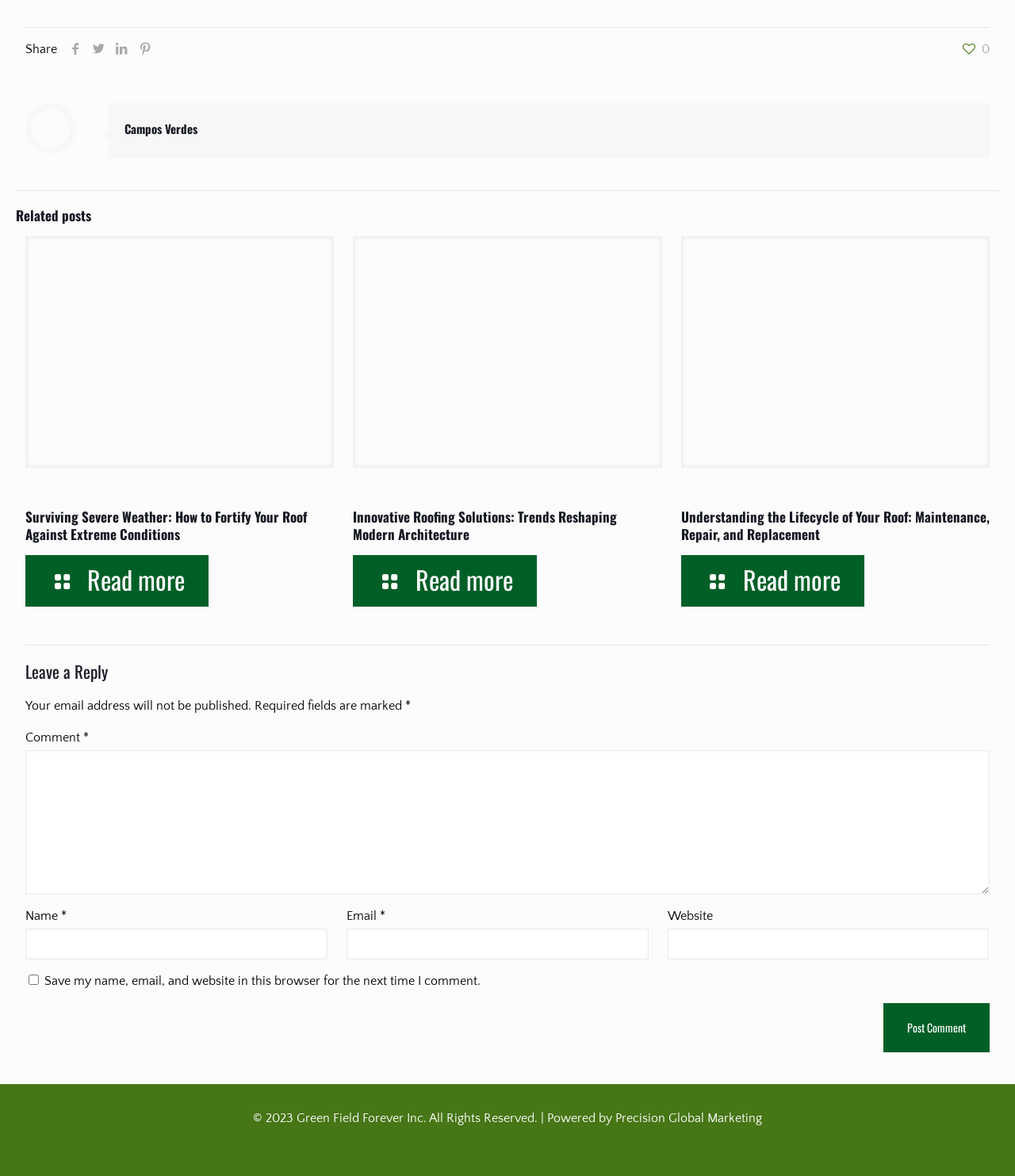Please give a concise answer to this question using a single word or phrase: 
What is the name of the website?

Campos Verdes